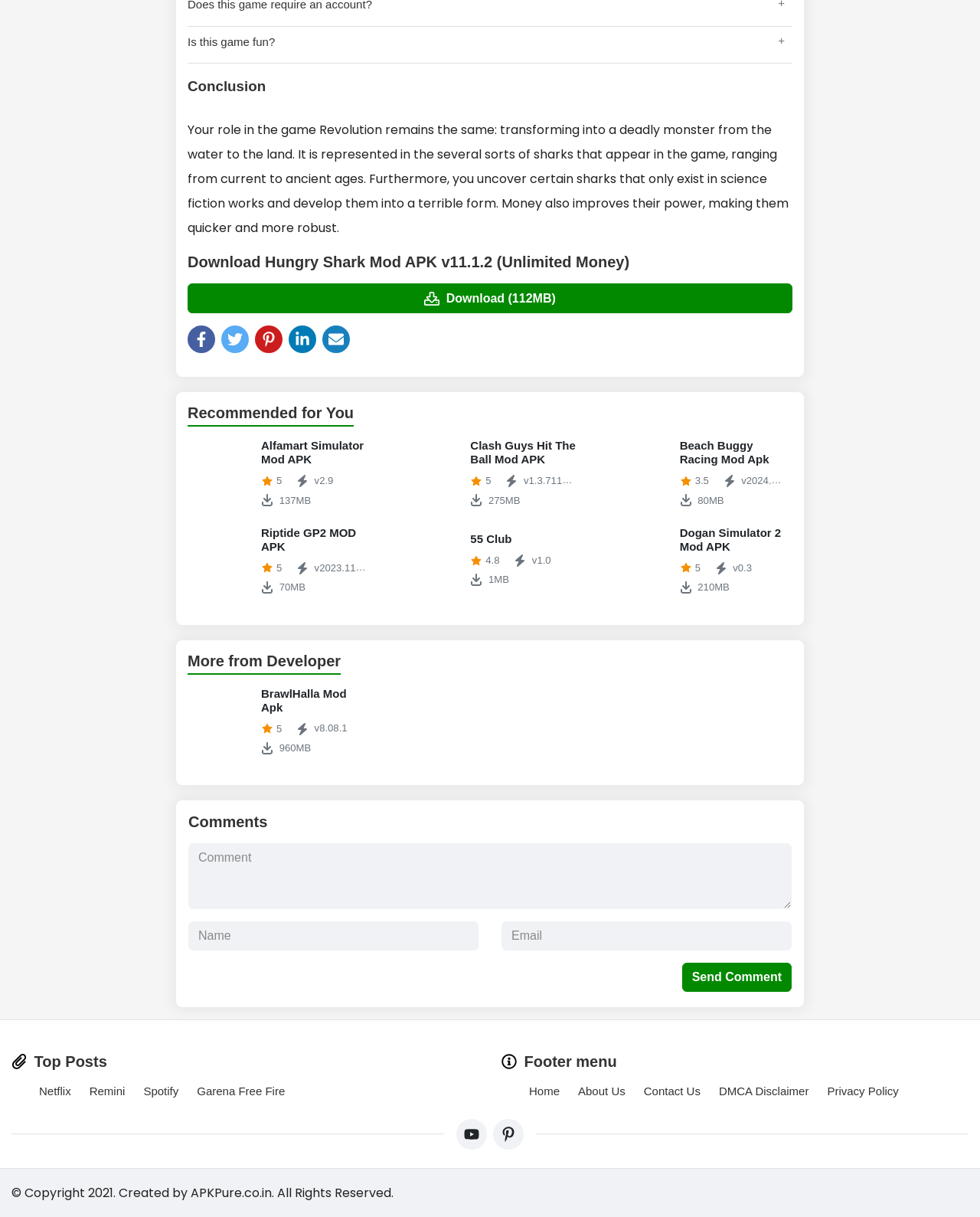How many recommended games are listed?
Please provide a comprehensive and detailed answer to the question.

There are five links listed under the heading 'Recommended for You', which suggests that there are five recommended games.